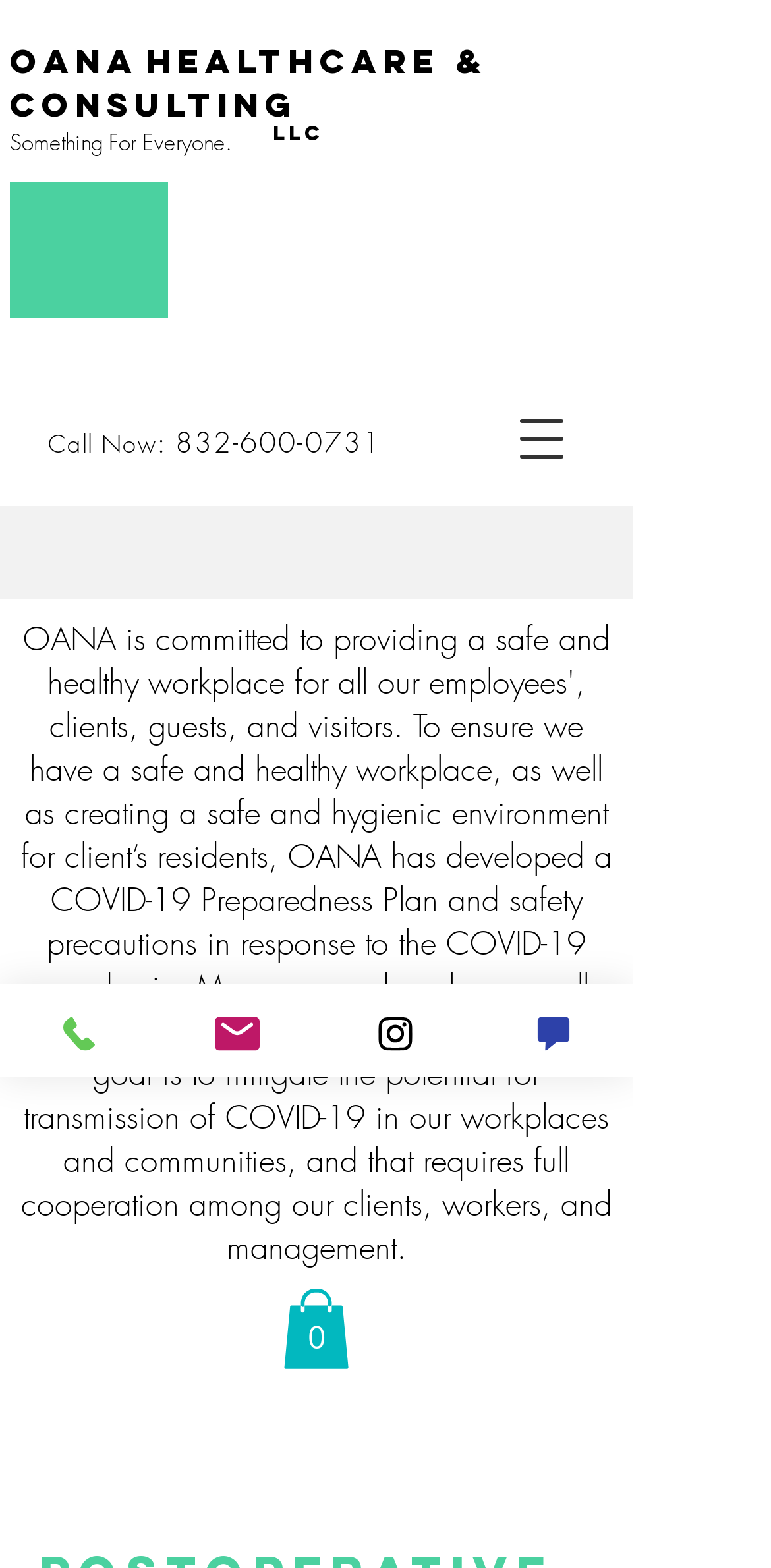Use one word or a short phrase to answer the question provided: 
What social media platform is represented by the icon with the text 'Instagram'?

Instagram